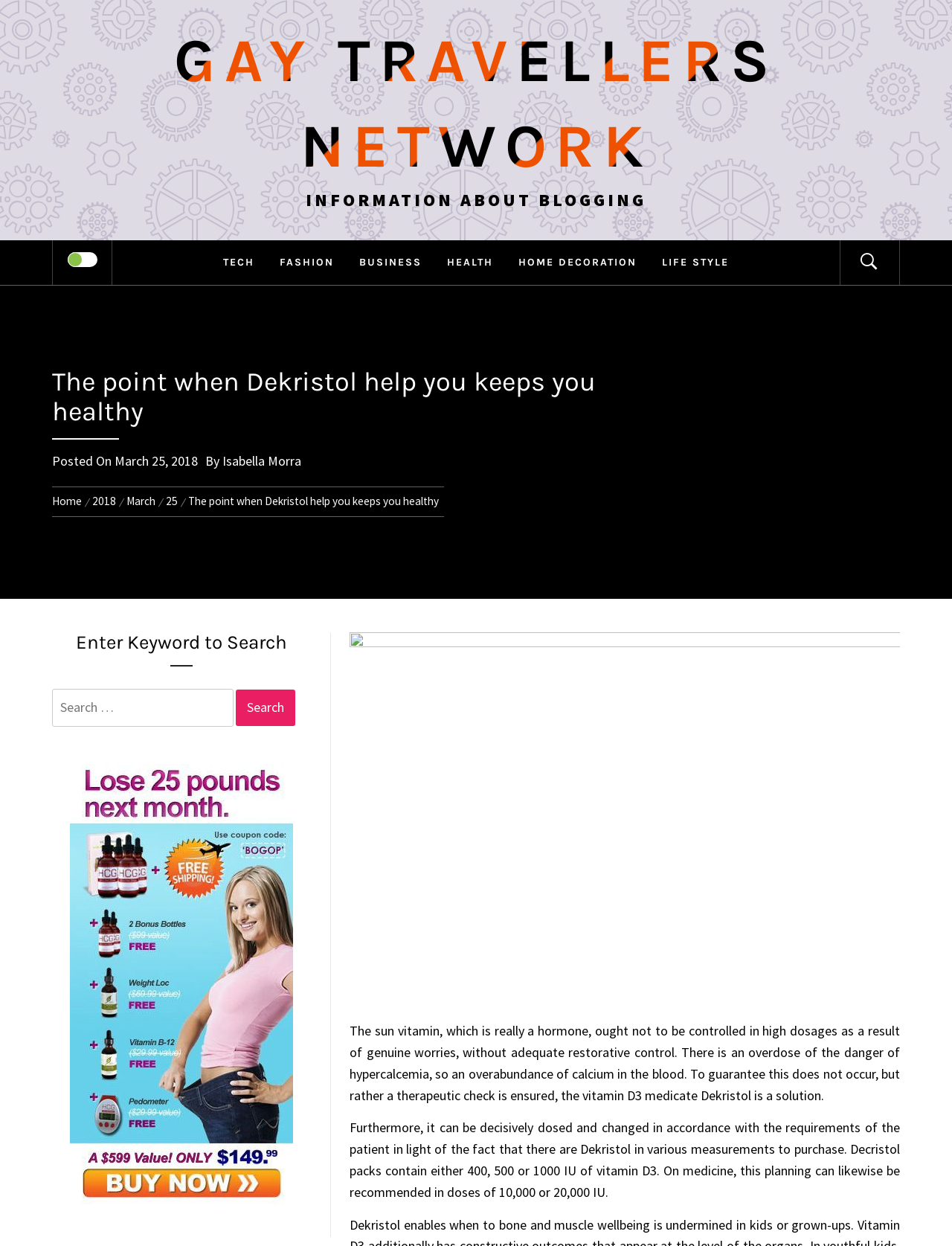What is the category of the blog post?
Provide a detailed and extensive answer to the question.

I determined the answer by looking at the links in the layout table, which include 'TECH', 'FASHION', 'BUSINESS', 'HEALTH', and others. The blog post's content is related to health, so I inferred that the category of the blog post is 'HEALTH'.